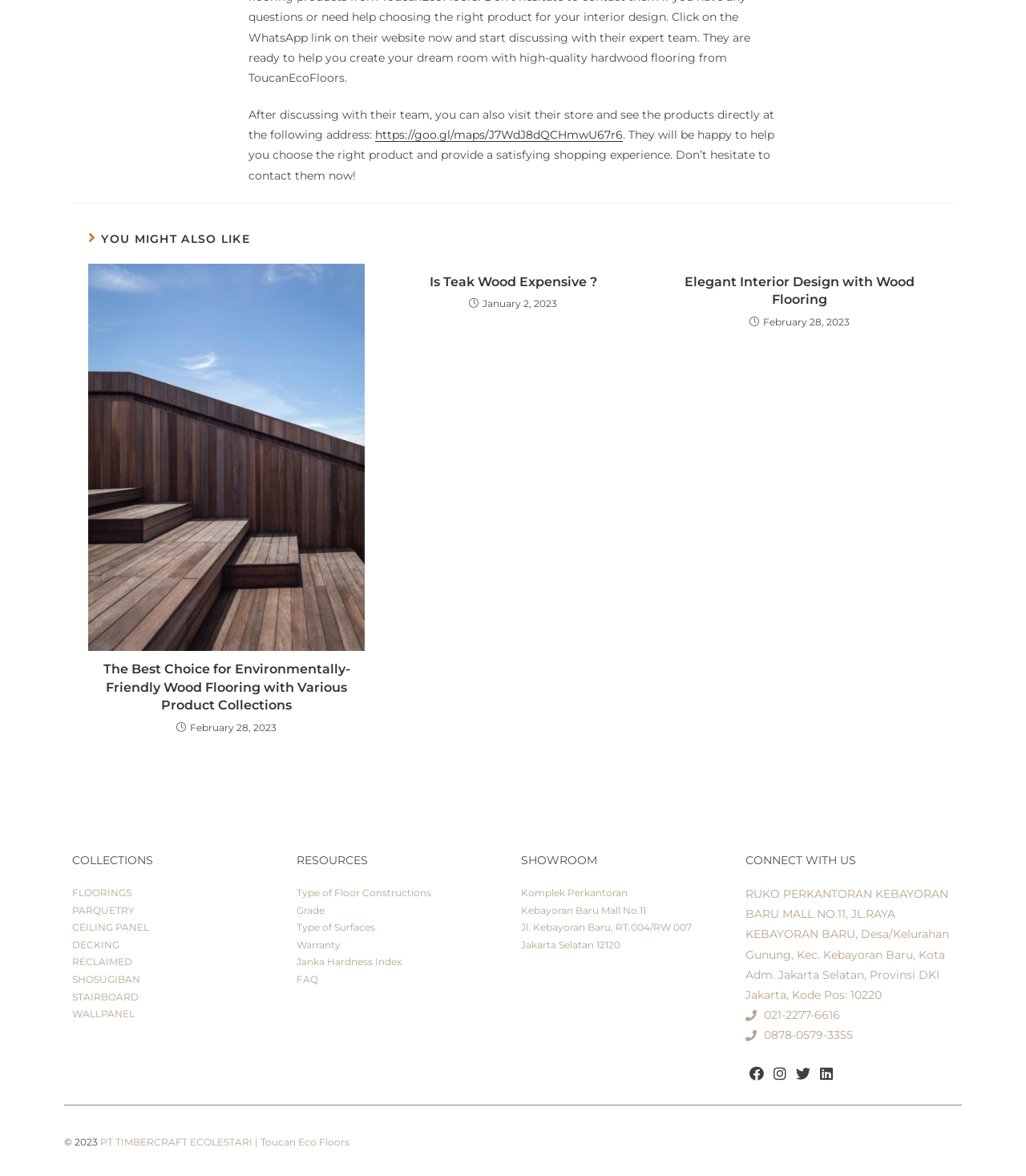What is the address of the store?
Respond with a short answer, either a single word or a phrase, based on the image.

Komplek Perkantoran Kebayoran Baru Mall No.11